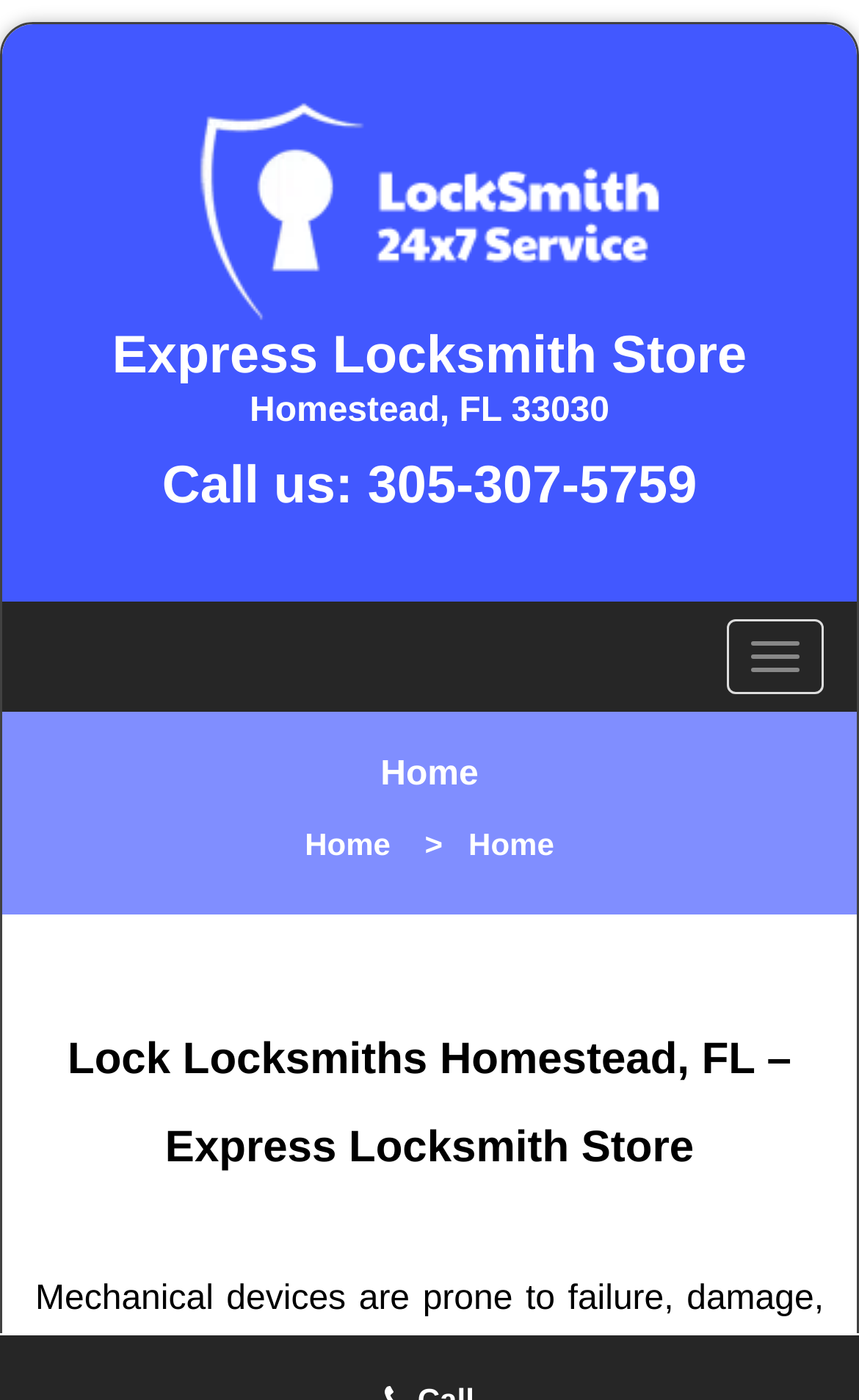Create a detailed narrative of the webpage’s visual and textual elements.

The webpage appears to be a locksmith service provider's website, specifically Express Locksmith Store in Homestead, Florida. At the top, there is a prominent link and image combination with the text "Express Locksmith Store" that takes up most of the width. Below this, there is a heading with the same text, followed by the address "Homestead, FL 33030" and a "Call us:" label with a phone number "305-307-5759" as a clickable link.

To the right of the phone number, there is a "Toggle navigation" button. Below this section, there is a heading "Home" with a corresponding link to the left, accompanied by a separator symbol. The page's main title, "Lock Locksmiths Homestead, FL – Express Locksmith Store", is displayed as a heading at the bottom of the page, spanning almost the full width.